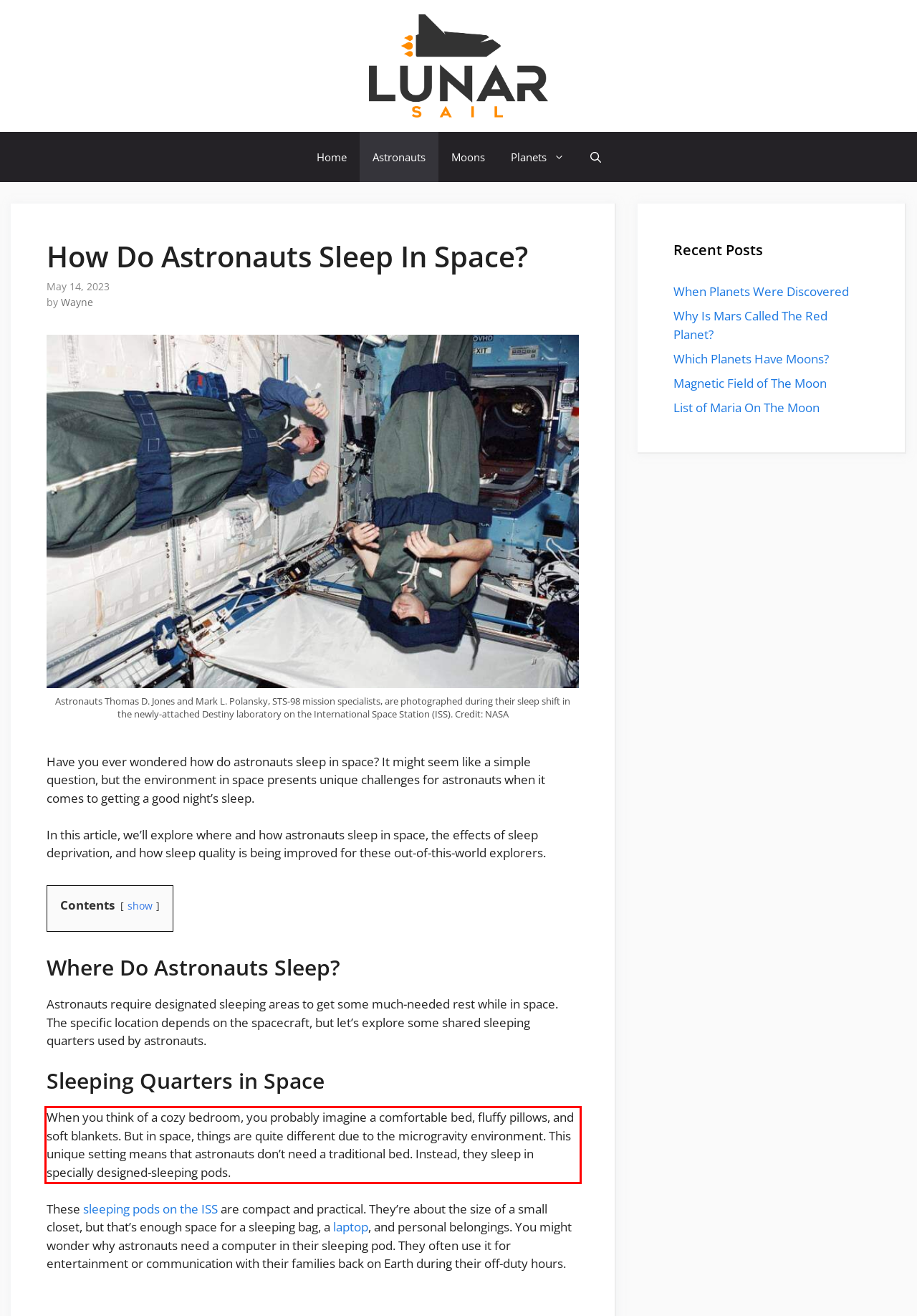Please look at the webpage screenshot and extract the text enclosed by the red bounding box.

When you think of a cozy bedroom, you probably imagine a comfortable bed, fluffy pillows, and soft blankets. But in space, things are quite different due to the microgravity environment. This unique setting means that astronauts don’t need a traditional bed. Instead, they sleep in specially designed-sleeping pods.